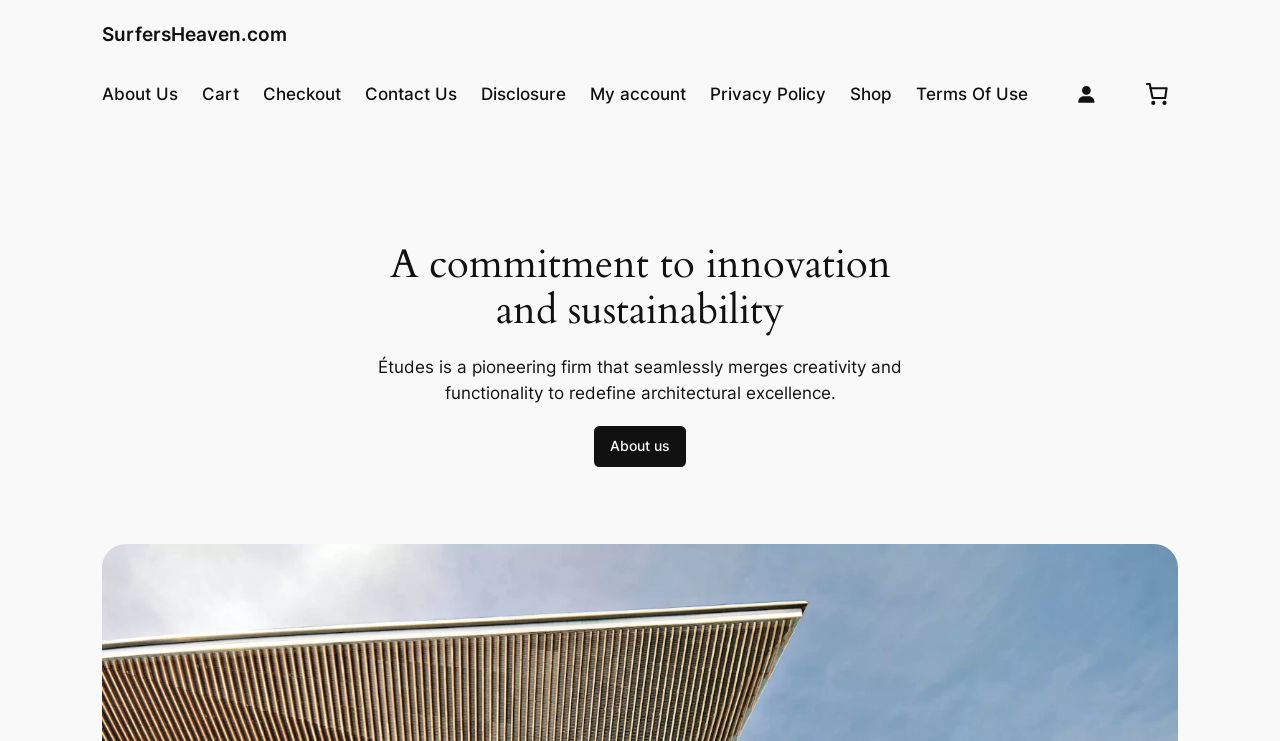Can you pinpoint the bounding box coordinates for the clickable element required for this instruction: "Click on the 'Next post' link"? The coordinates should be four float numbers between 0 and 1, i.e., [left, top, right, bottom].

None